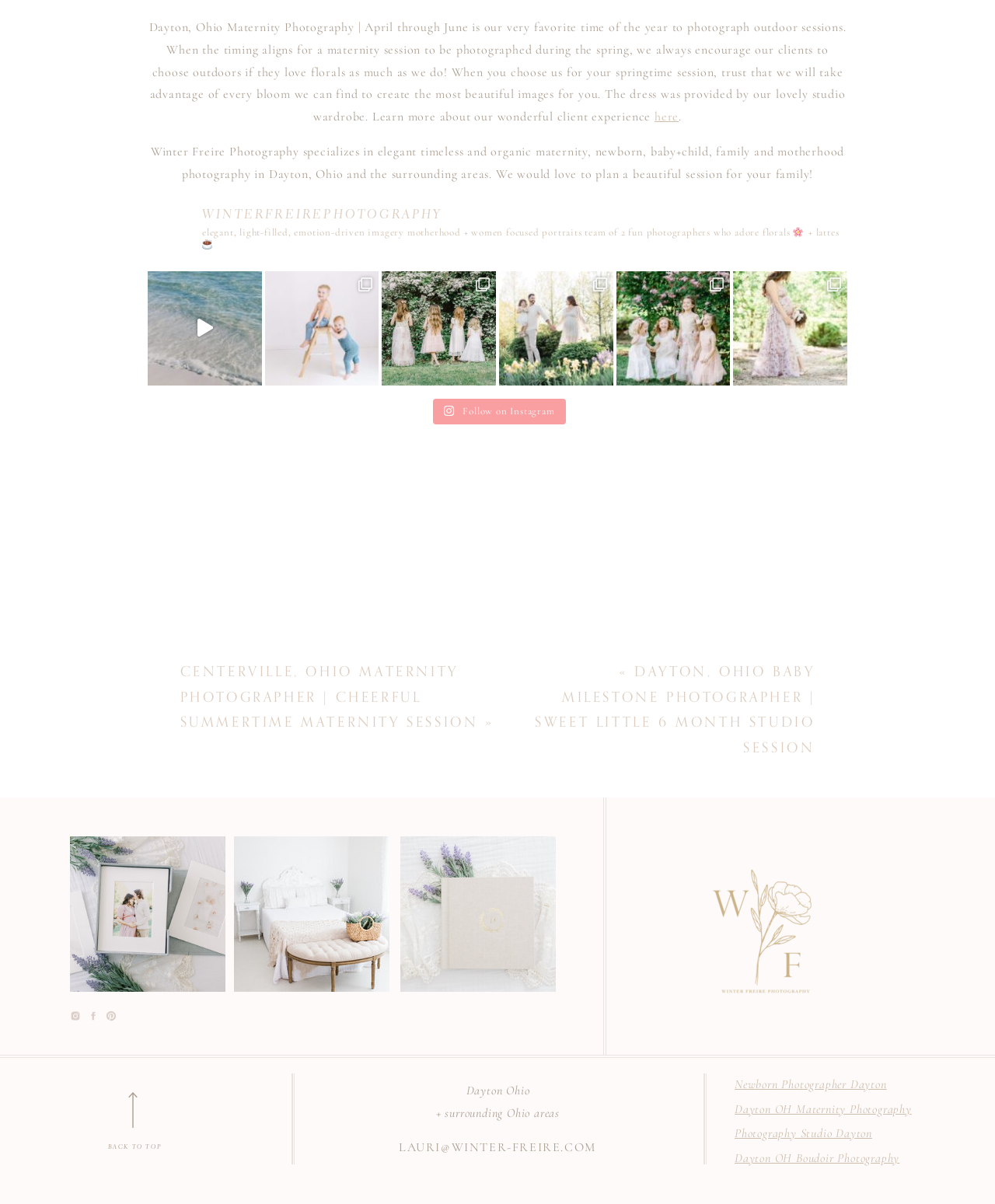Specify the bounding box coordinates of the area to click in order to execute this command: 'Learn more about the client experience'. The coordinates should consist of four float numbers ranging from 0 to 1, and should be formatted as [left, top, right, bottom].

[0.658, 0.09, 0.682, 0.103]